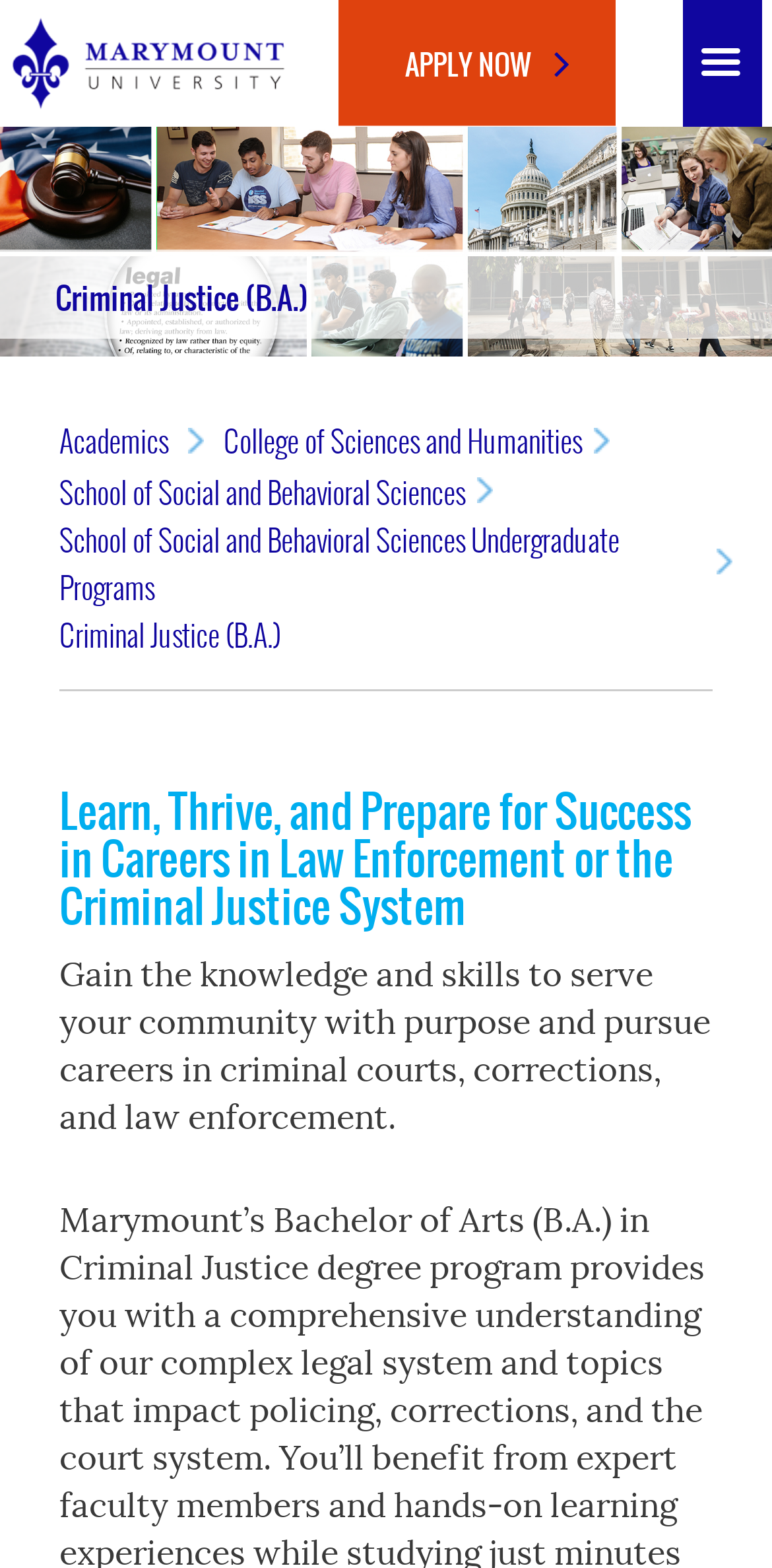Please specify the bounding box coordinates in the format (top-left x, top-left y, bottom-right x, bottom-right y), with all values as floating point numbers between 0 and 1. Identify the bounding box of the UI element described by: parent_node: APPLY NOW

[0.0, 0.0, 0.4, 0.063]